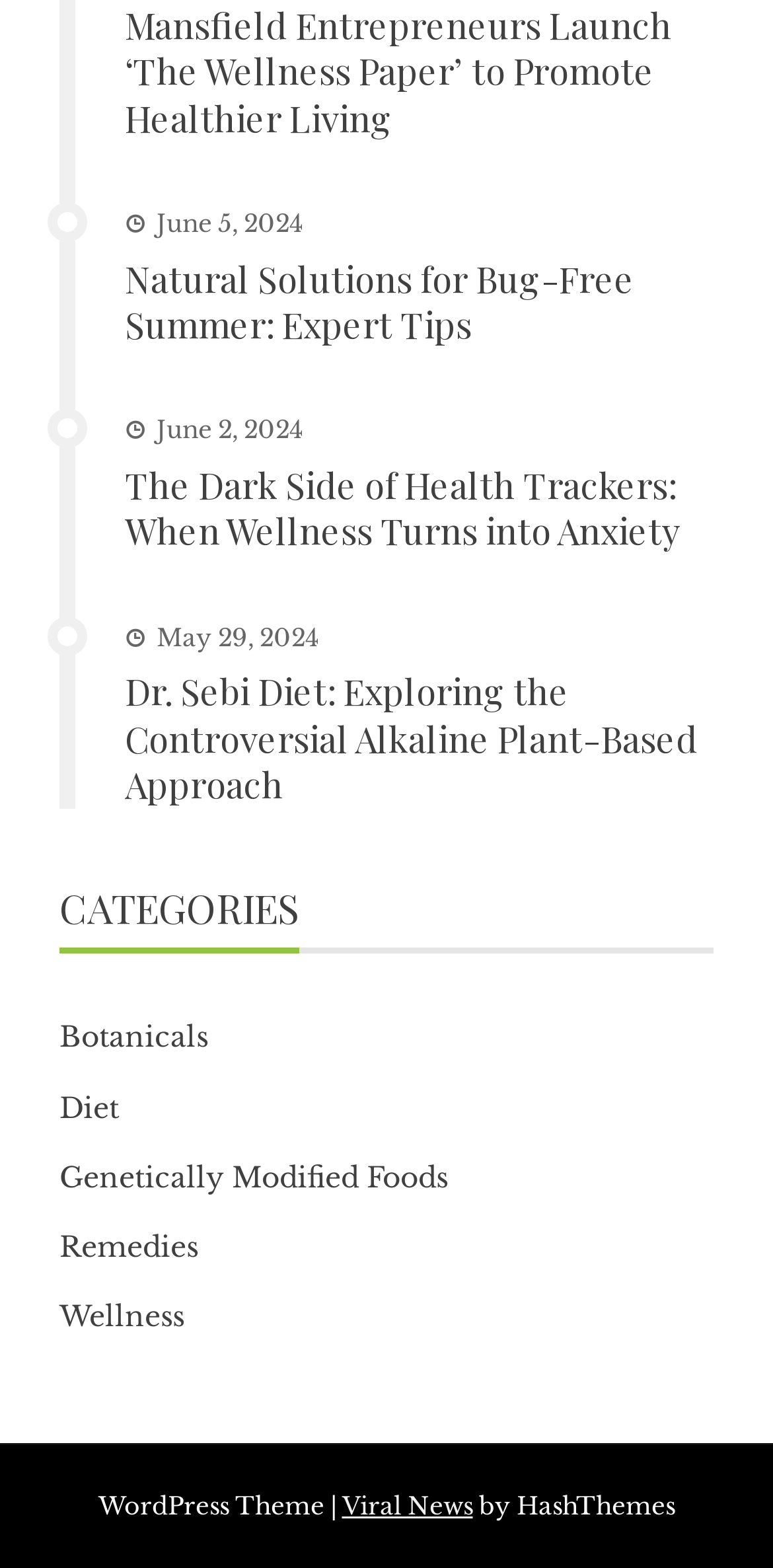Reply to the question with a single word or phrase:
How many articles are listed on this webpage?

4